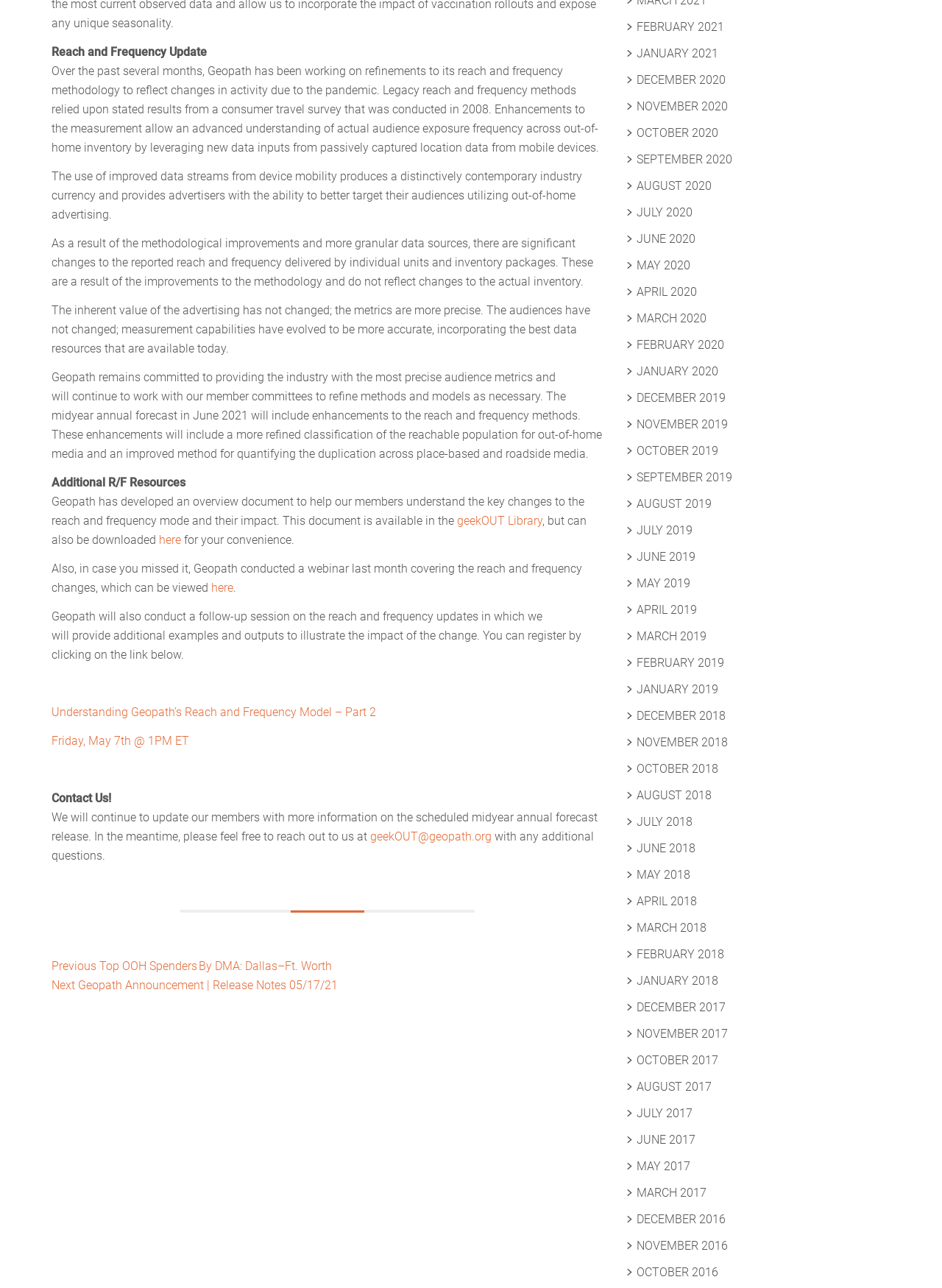Locate the bounding box of the UI element described by: "August 2017" in the given webpage screenshot.

[0.676, 0.838, 0.758, 0.849]